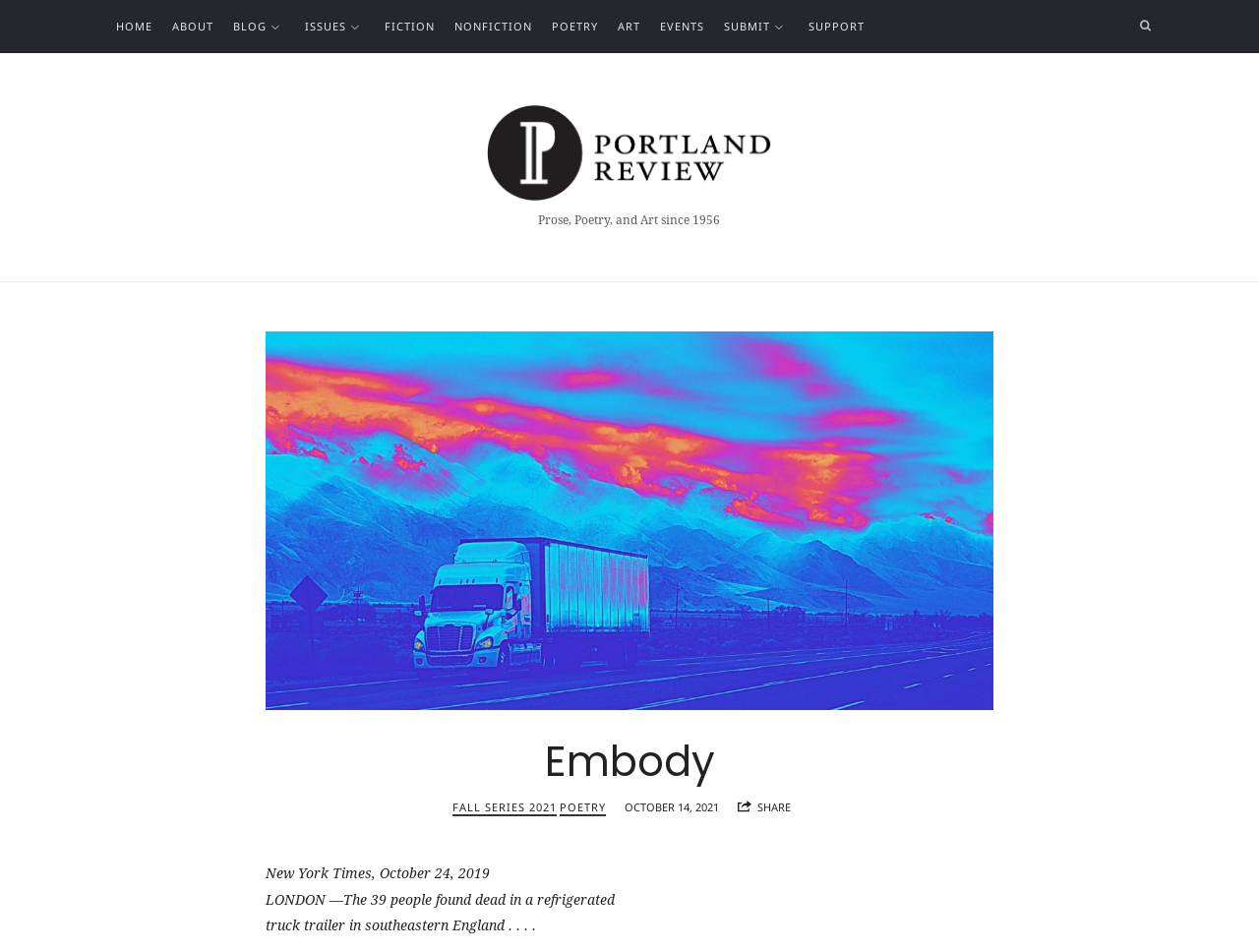Please specify the bounding box coordinates of the region to click in order to perform the following instruction: "submit a work".

[0.575, 0.0, 0.612, 0.056]